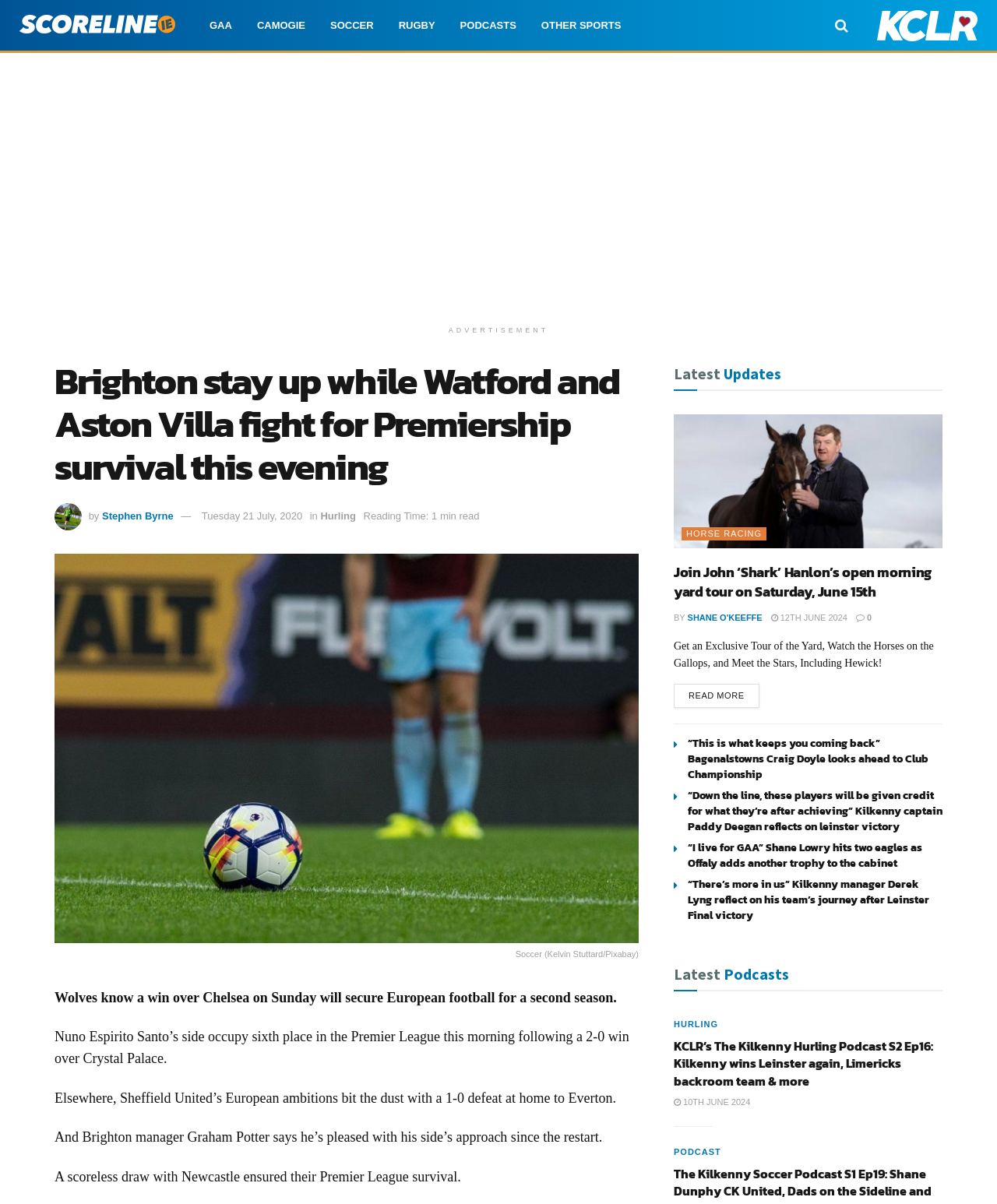What is the reading time of the main article?
Please provide a single word or phrase as your answer based on the image.

1 min read